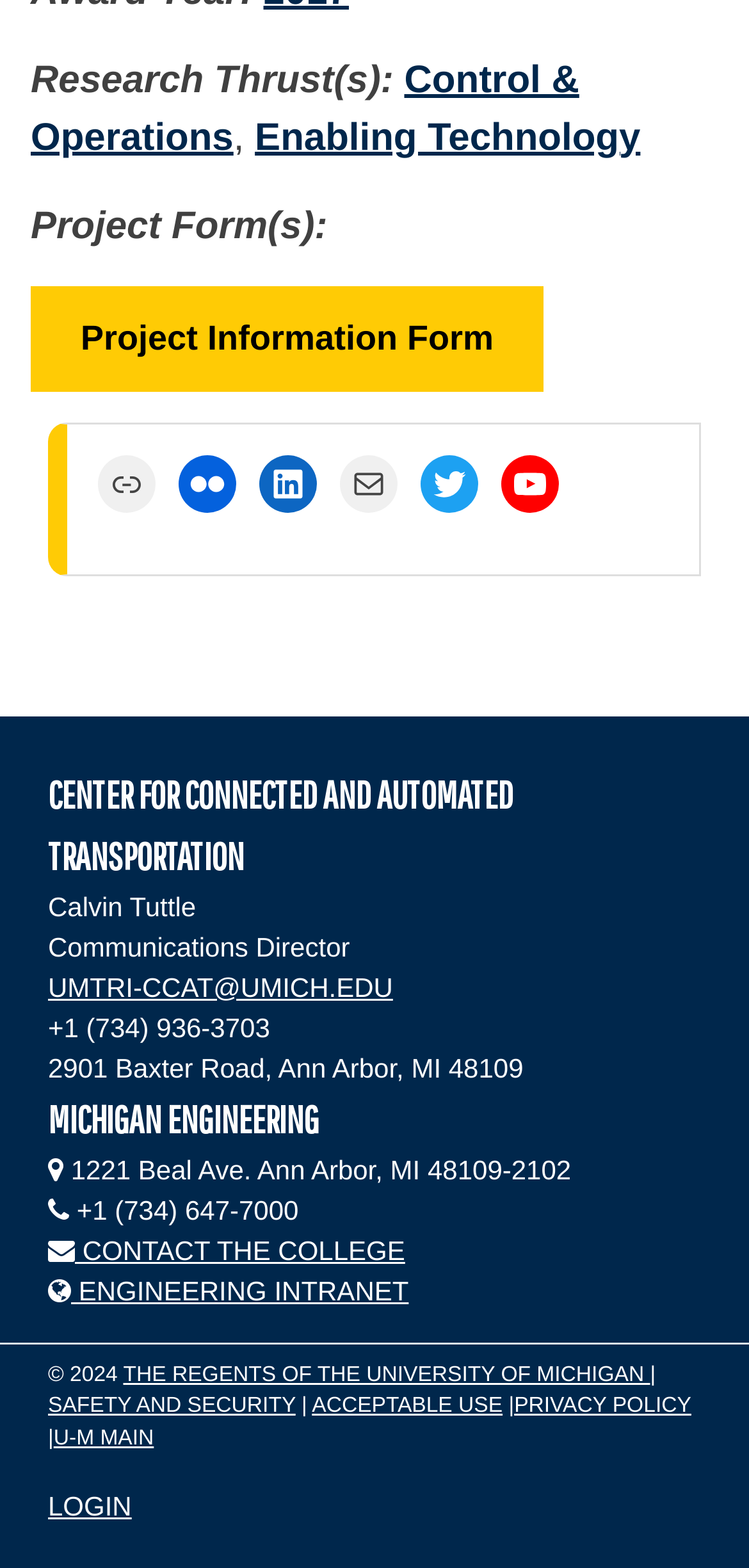Locate the bounding box coordinates of the element that should be clicked to fulfill the instruction: "View CCAT Flickr".

[0.238, 0.29, 0.315, 0.326]